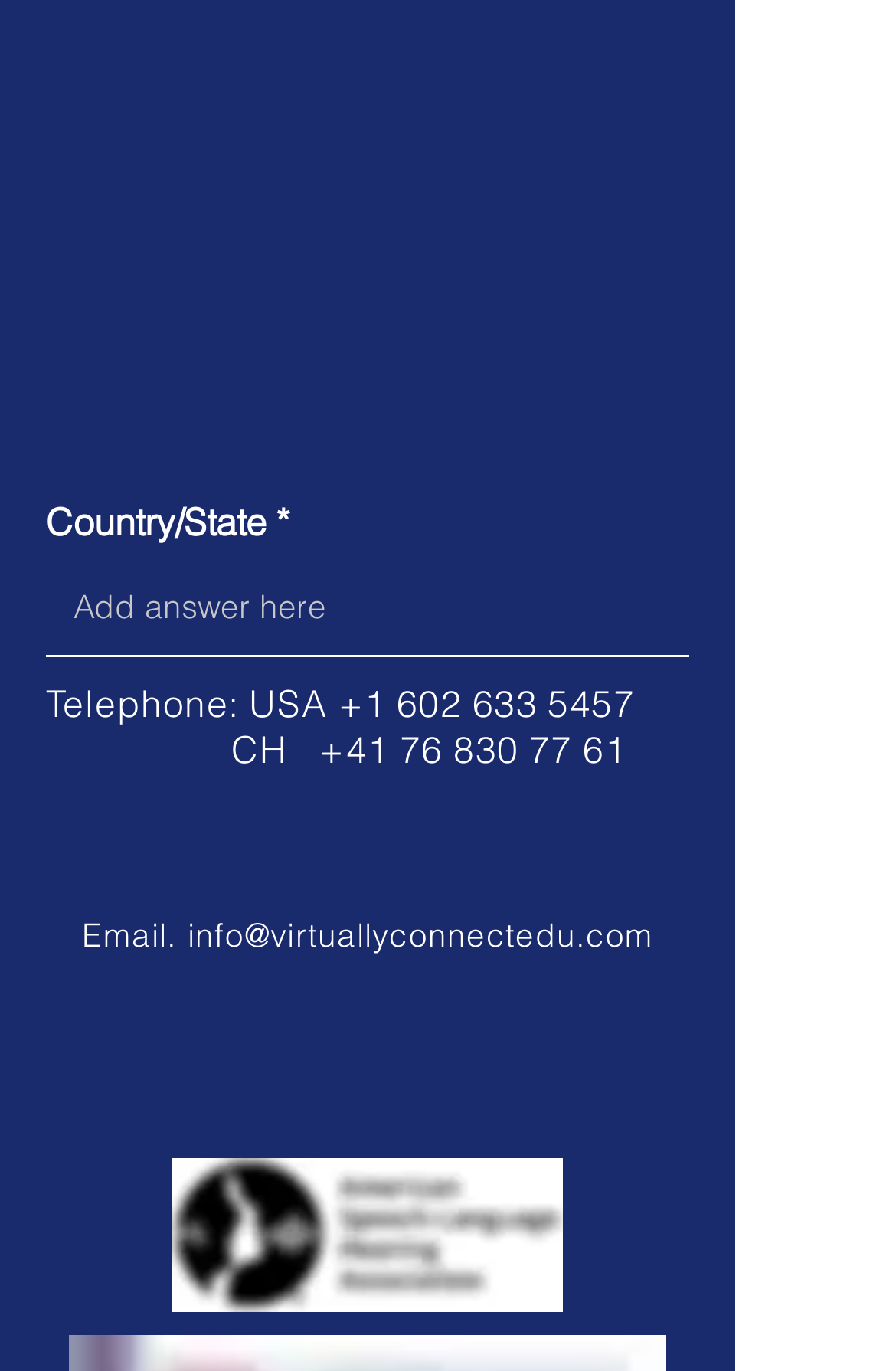What is the name of the company that powered and secured the website?
Examine the image and give a concise answer in one word or a short phrase.

Wix